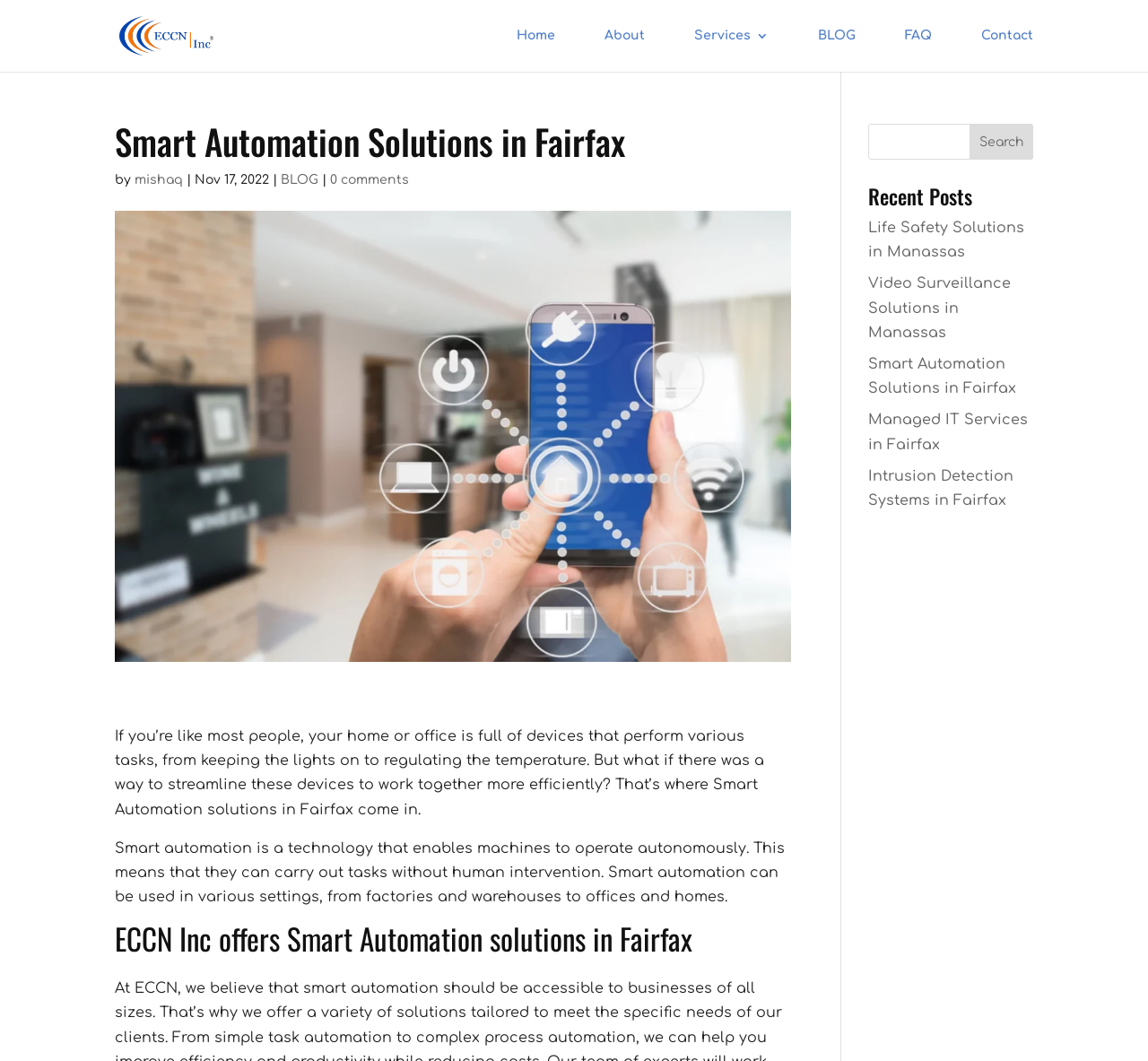What is the date of the blog post?
Please ensure your answer is as detailed and informative as possible.

The date of the blog post is mentioned below the heading 'Smart Automation Solutions in Fairfax' and says 'by mishaq | Nov 17, 2022'.